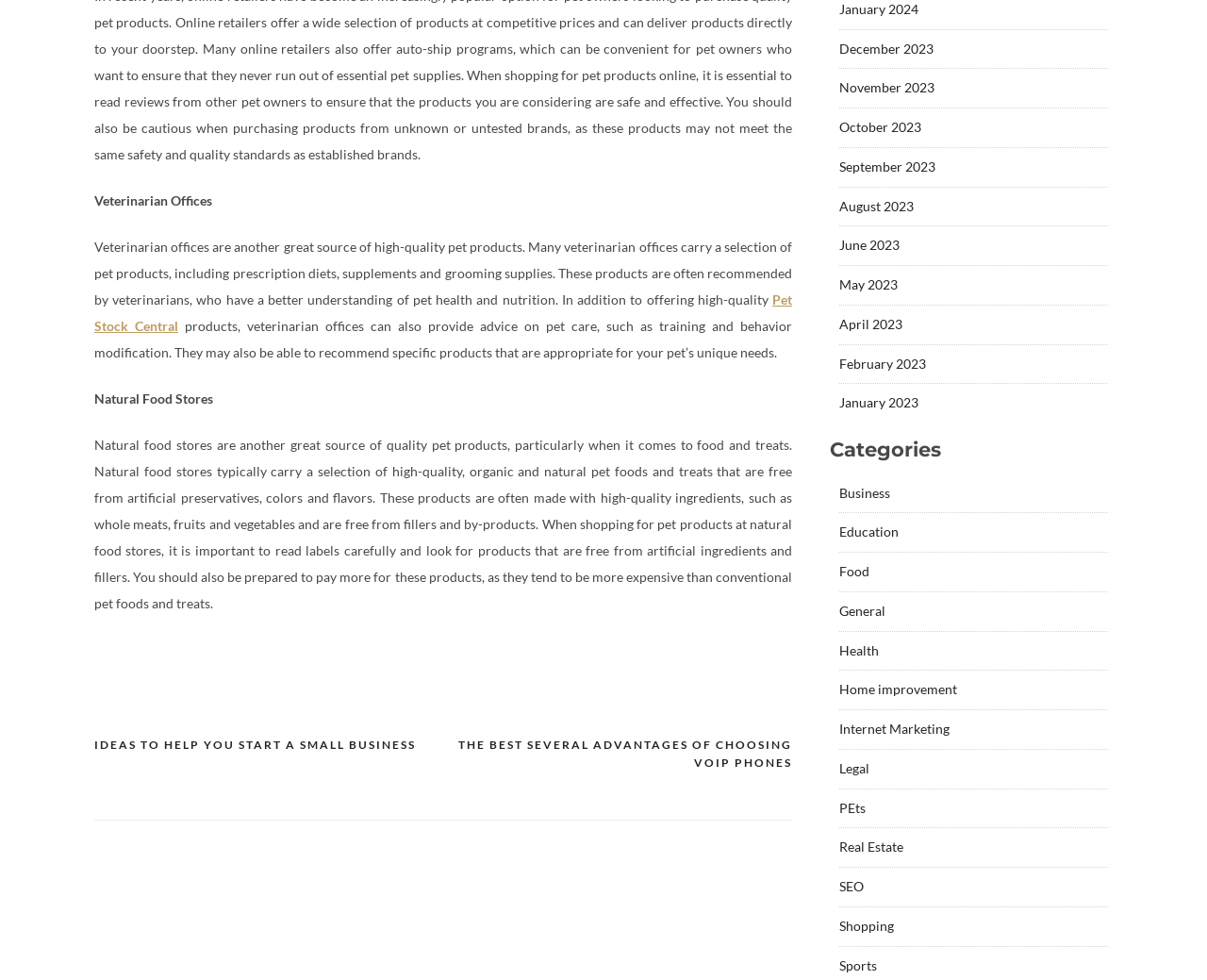Provide the bounding box coordinates of the HTML element this sentence describes: "Pet Stock Central". The bounding box coordinates consist of four float numbers between 0 and 1, i.e., [left, top, right, bottom].

[0.078, 0.297, 0.656, 0.34]